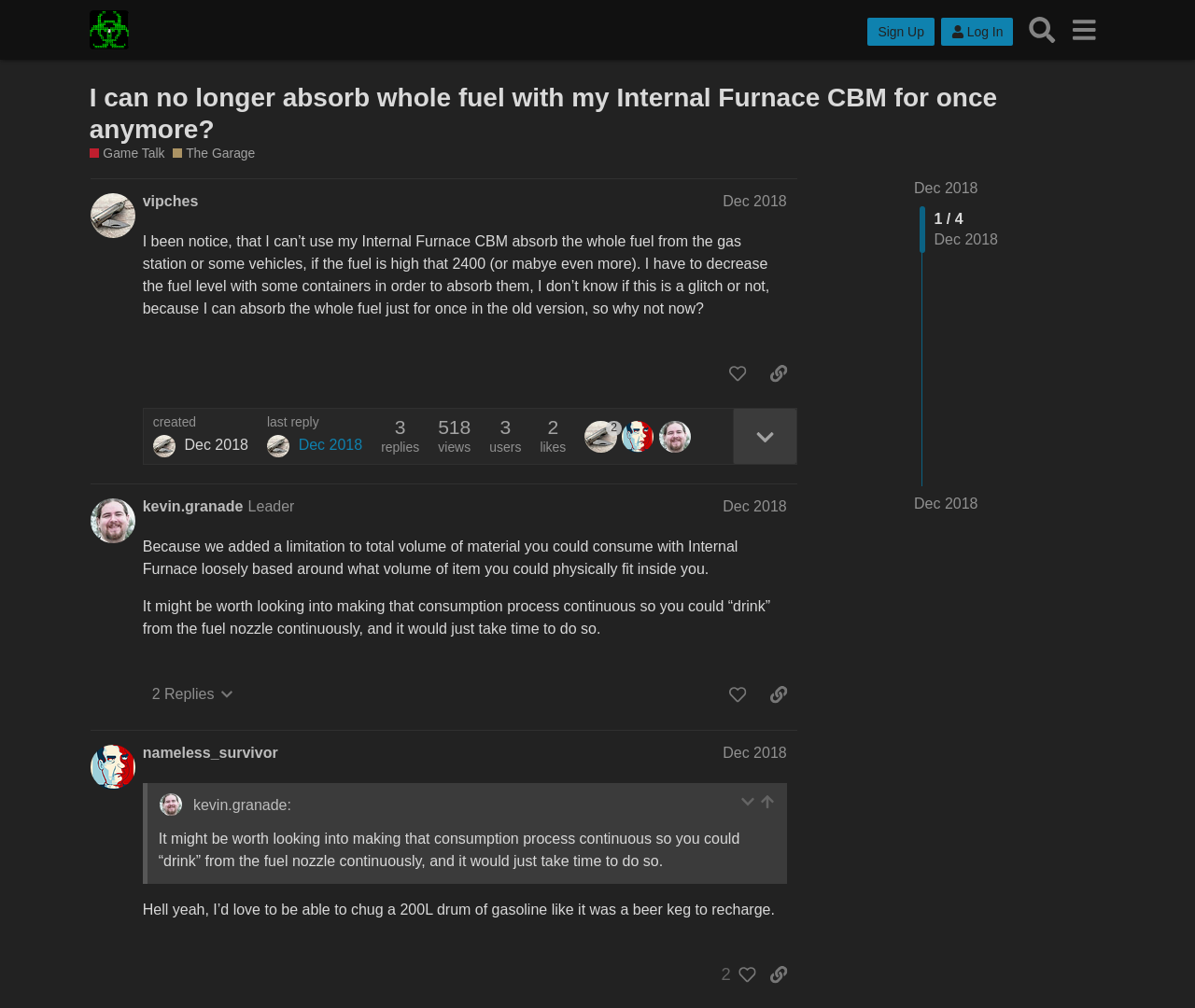Using the provided element description: "title="like this post"", determine the bounding box coordinates of the corresponding UI element in the screenshot.

[0.602, 0.355, 0.632, 0.386]